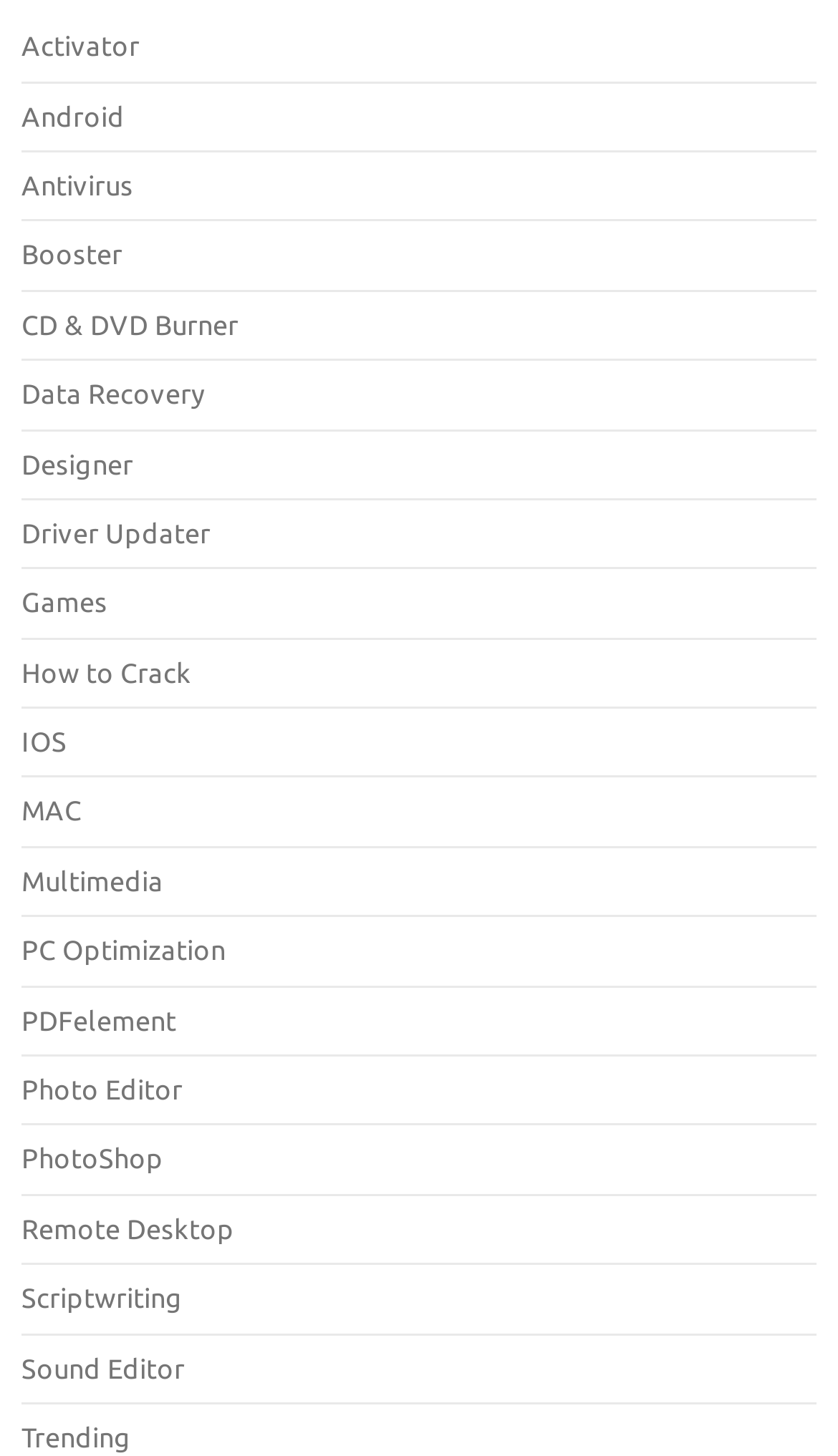Respond to the question below with a single word or phrase: What is the last link on the webpage?

Trending